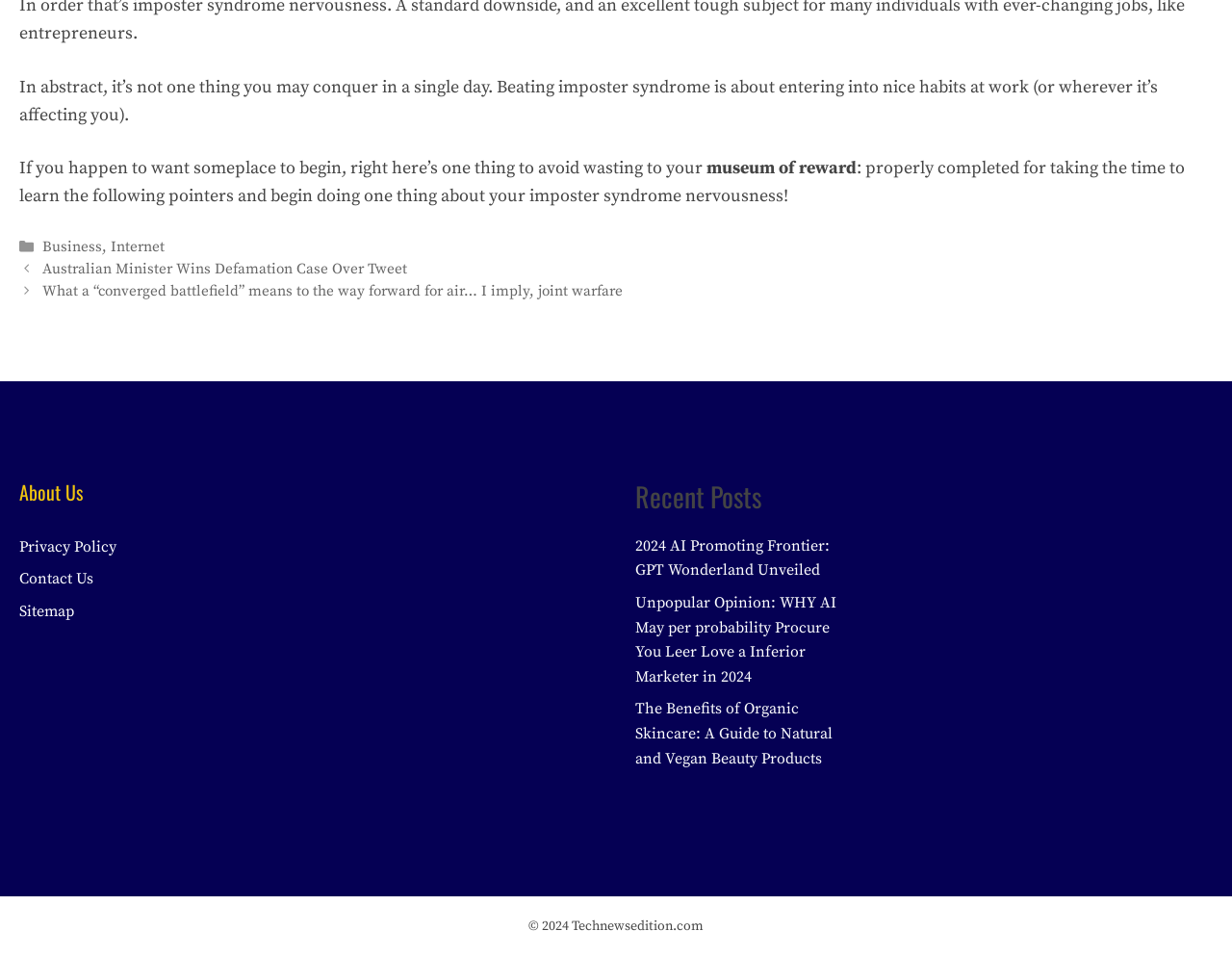Identify the bounding box coordinates of the clickable section necessary to follow the following instruction: "Check the 'Recent Posts' section". The coordinates should be presented as four float numbers from 0 to 1, i.e., [left, top, right, bottom].

[0.516, 0.499, 0.684, 0.538]